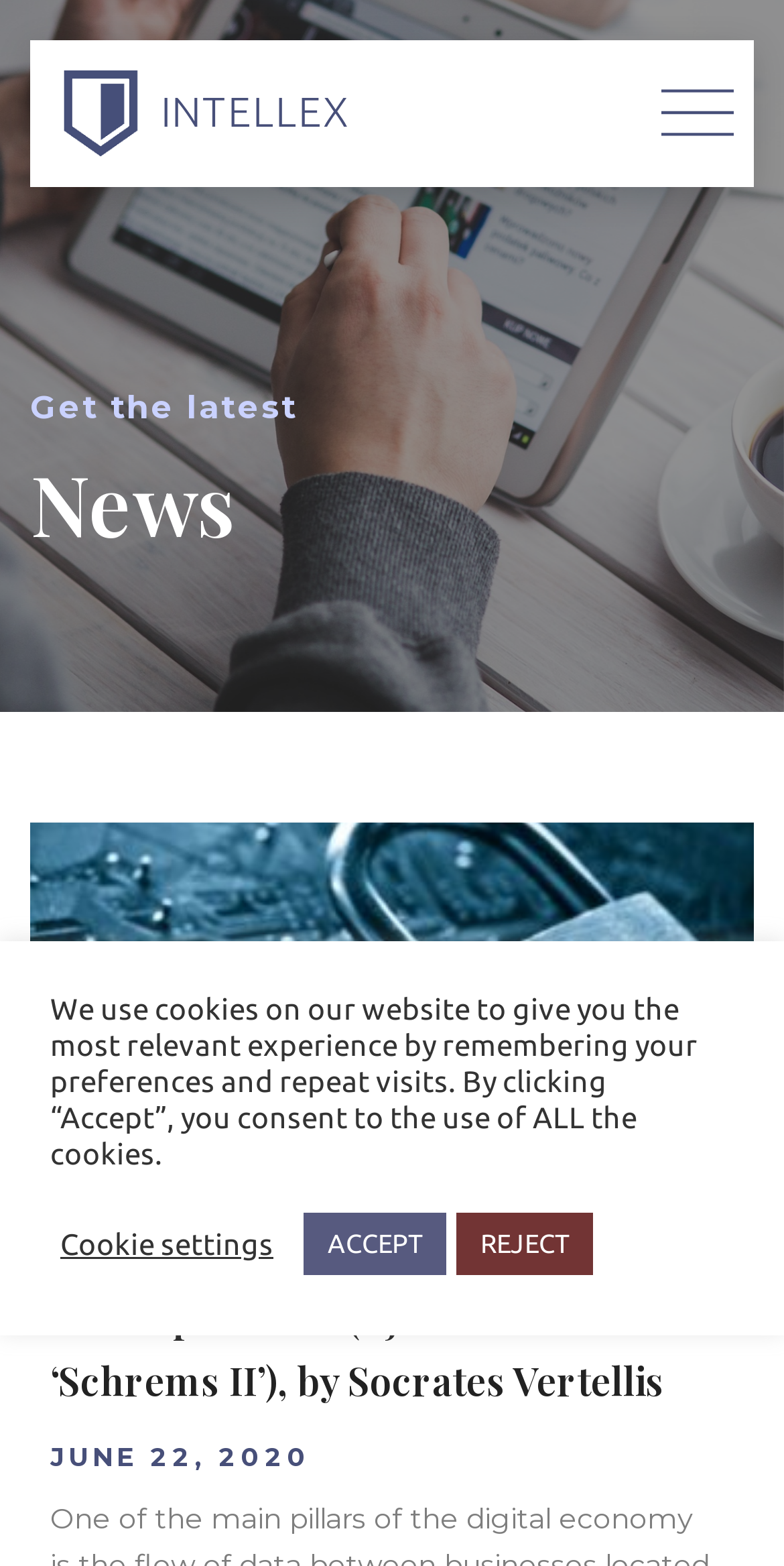Provide the bounding box coordinates of the HTML element this sentence describes: "Cookie settings". The bounding box coordinates consist of four float numbers between 0 and 1, i.e., [left, top, right, bottom].

[0.077, 0.783, 0.349, 0.806]